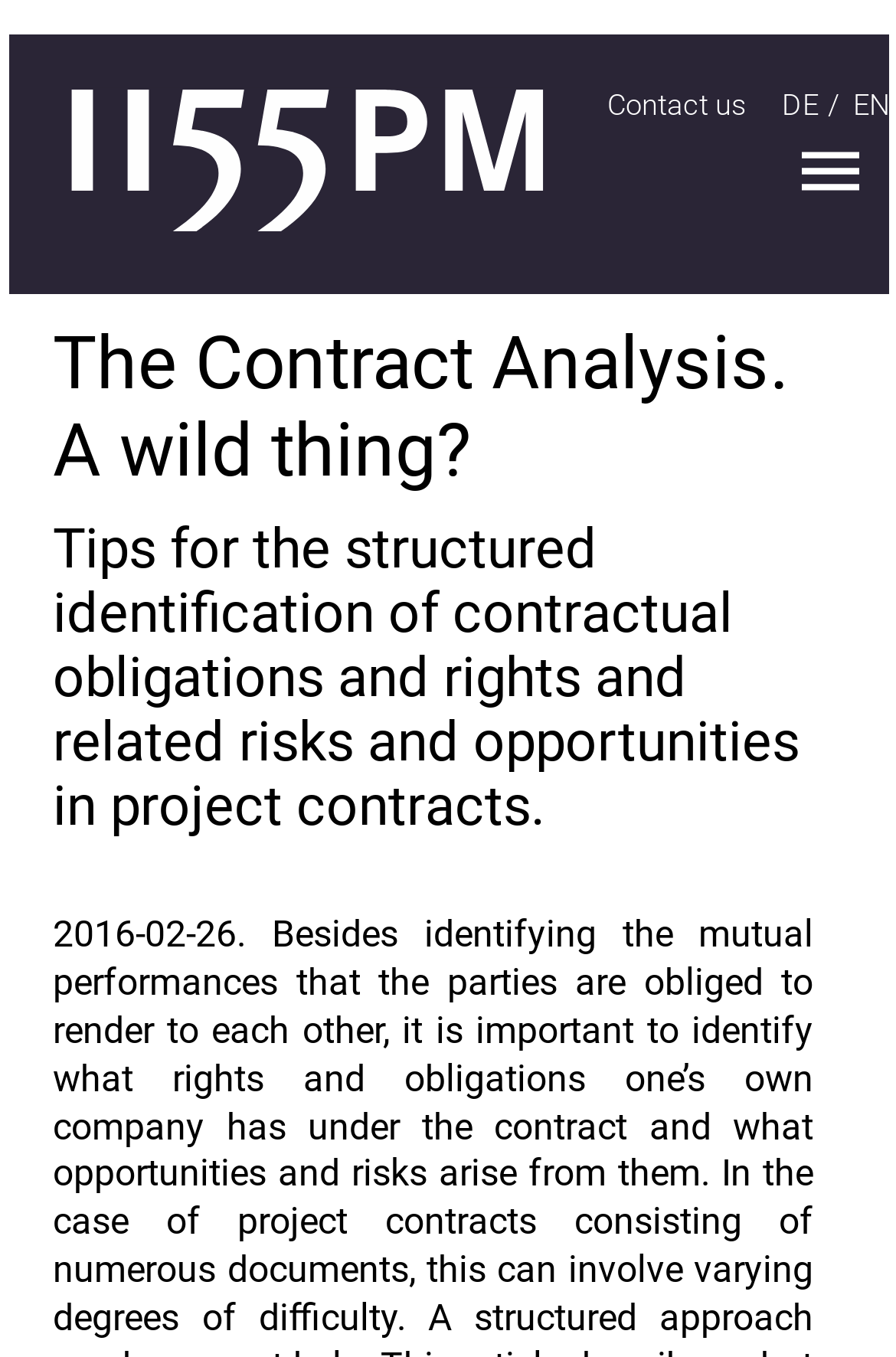Provide a comprehensive description of the webpage.

The webpage appears to be a briefing or article about contract analysis, specifically providing tips for identifying contractual obligations, rights, and related risks and opportunities in project contracts. 

At the top left of the page, there is an image related to contract analysis, taking up about half of the page's width. 

In the top right corner, there are several links, including "Contact us", "DE", and "EN", which seem to be language options. 

Below the image, there are two headings. The first heading, "The Contract Analysis. A wild thing?", is a more attention-grabbing title, while the second heading provides a more detailed description of the content, which matches the meta description. 

On the left side of the page, there is a navigation menu with links to "Home", "Act", "Organise", "1155PM", and "Know". 

Further down, there are more links to "Corporate News", "Expert Articles", and "5th Engineering Summit 2017", which appear to be related to the topic of contract analysis or engineering projects.